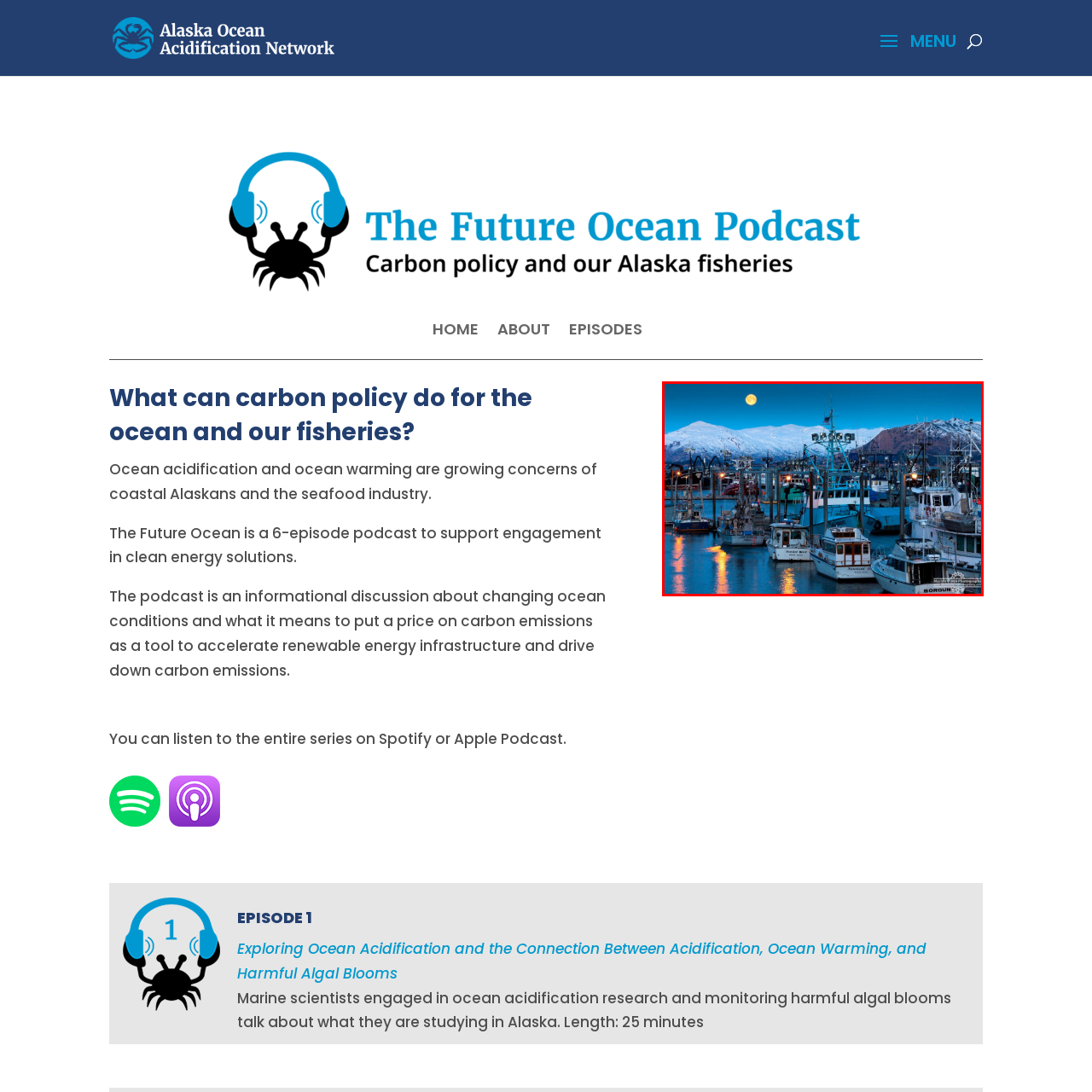Explain in detail what is depicted in the image within the red-bordered box.

The image captures a serene harbor scene in Alaska, set against a backdrop of snow-capped mountains under a twilight sky. The boats moored in the foreground reflect the soft glow of the moonlight, creating a tranquil atmosphere. Several fishing vessels are visible, showcasing the region's maritime activity. The overall composition conveys the beauty of Alaska's coastal environment, emphasizing the importance of the ocean and marine life, which ties into the themes of the Future Ocean Podcast focused on ocean acidification and environmental change. The serene colors of the evening sky add depth, highlighting both the natural beauty and the challenges faced by coastal communities.